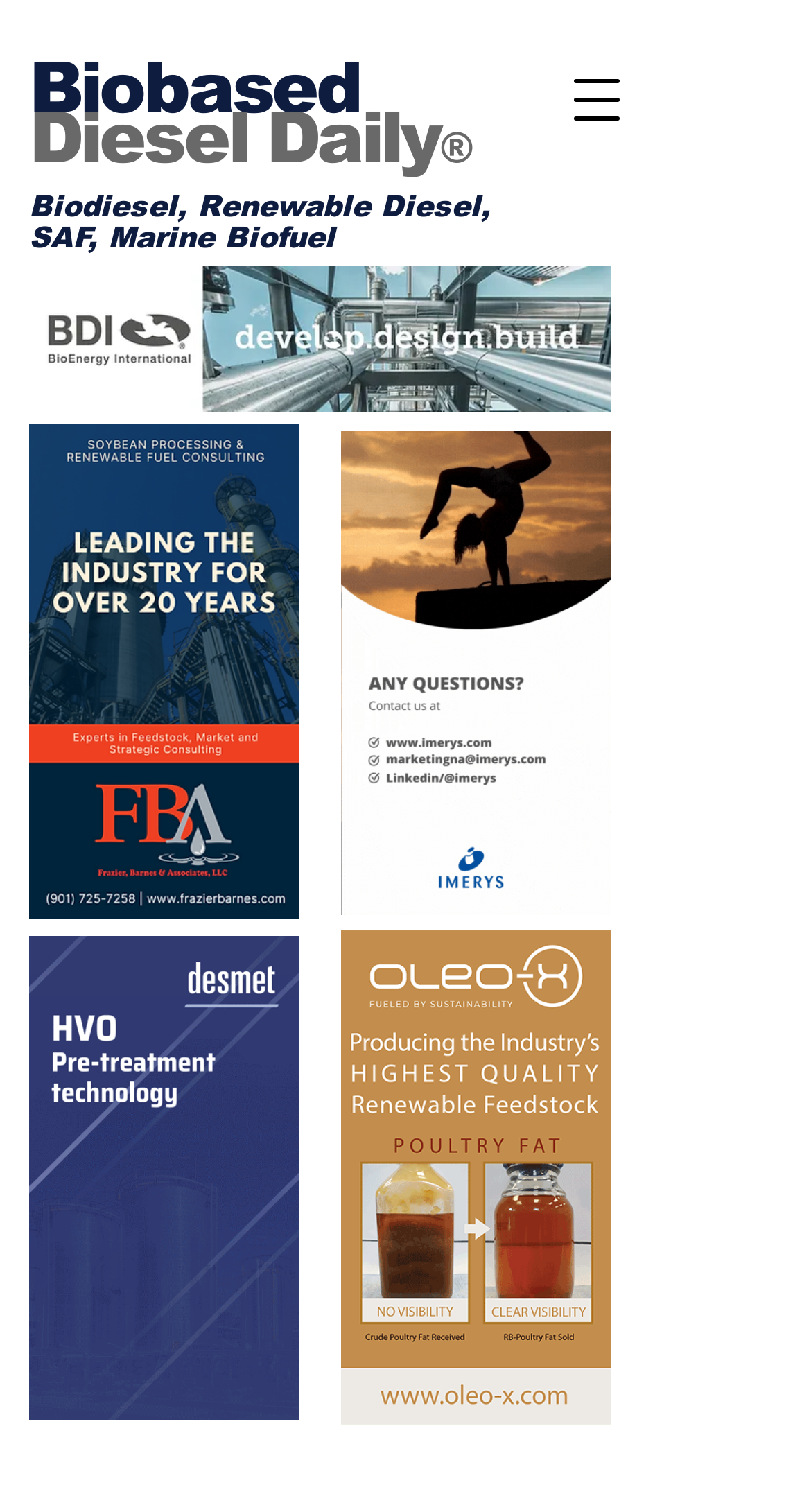Provide the bounding box for the UI element matching this description: "parent_node: Biobased aria-label="Open navigation menu"".

[0.672, 0.032, 0.8, 0.1]